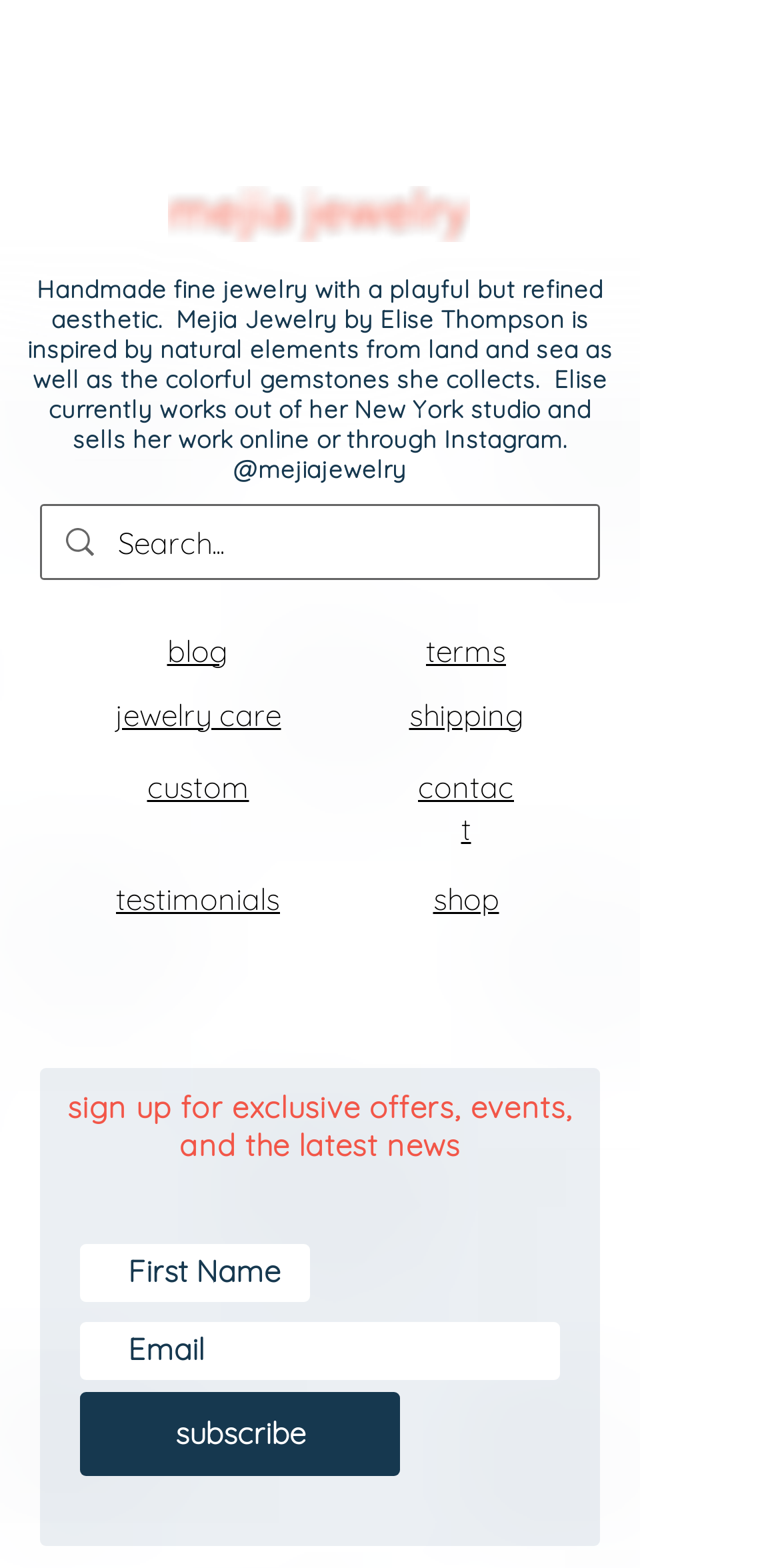Give a short answer using one word or phrase for the question:
What is the required field in the subscription form?

Email